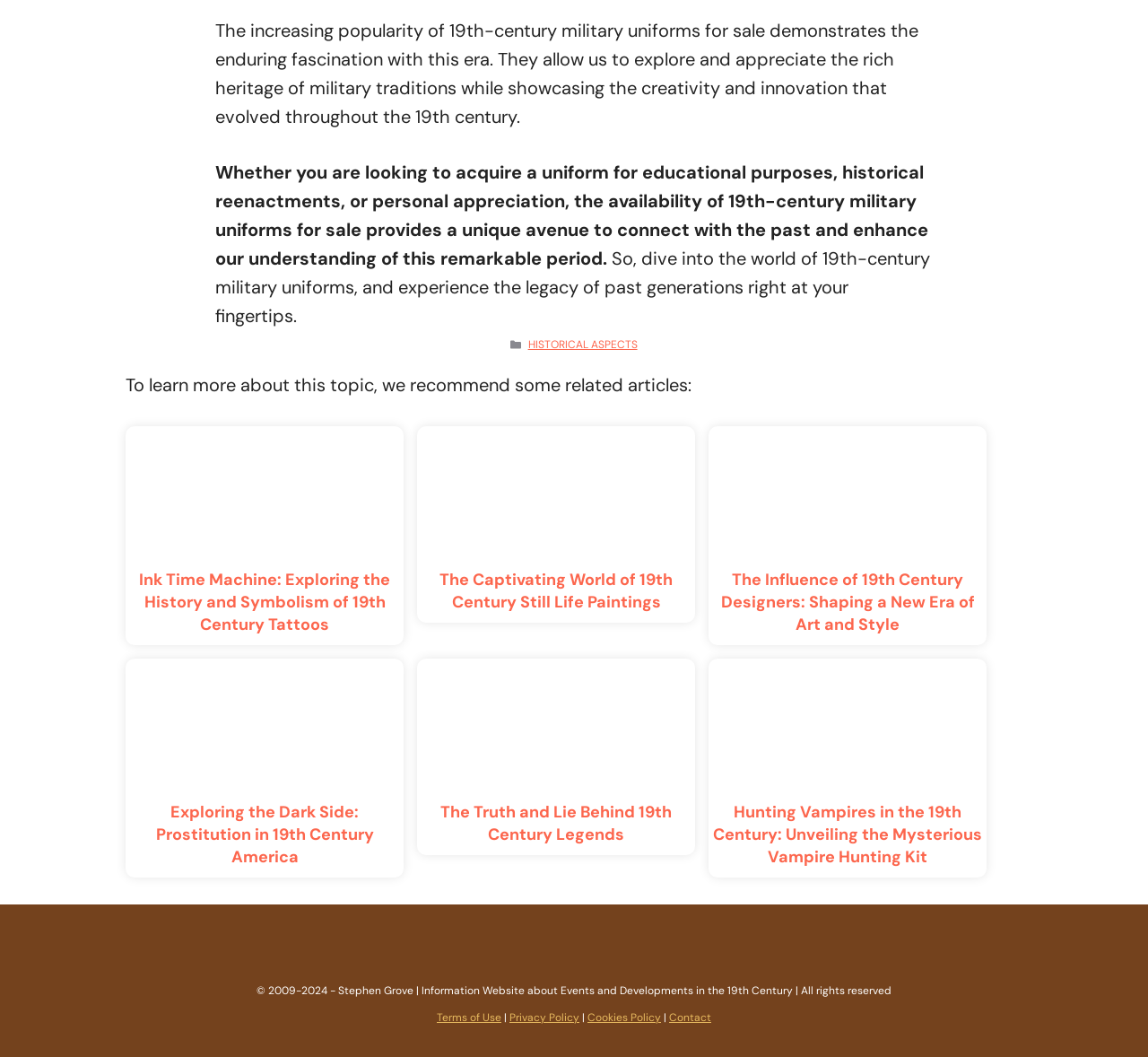Find and specify the bounding box coordinates that correspond to the clickable region for the instruction: "View the image 'The Captivating World of 19th Century Still Life Paintings'".

[0.363, 0.403, 0.605, 0.531]